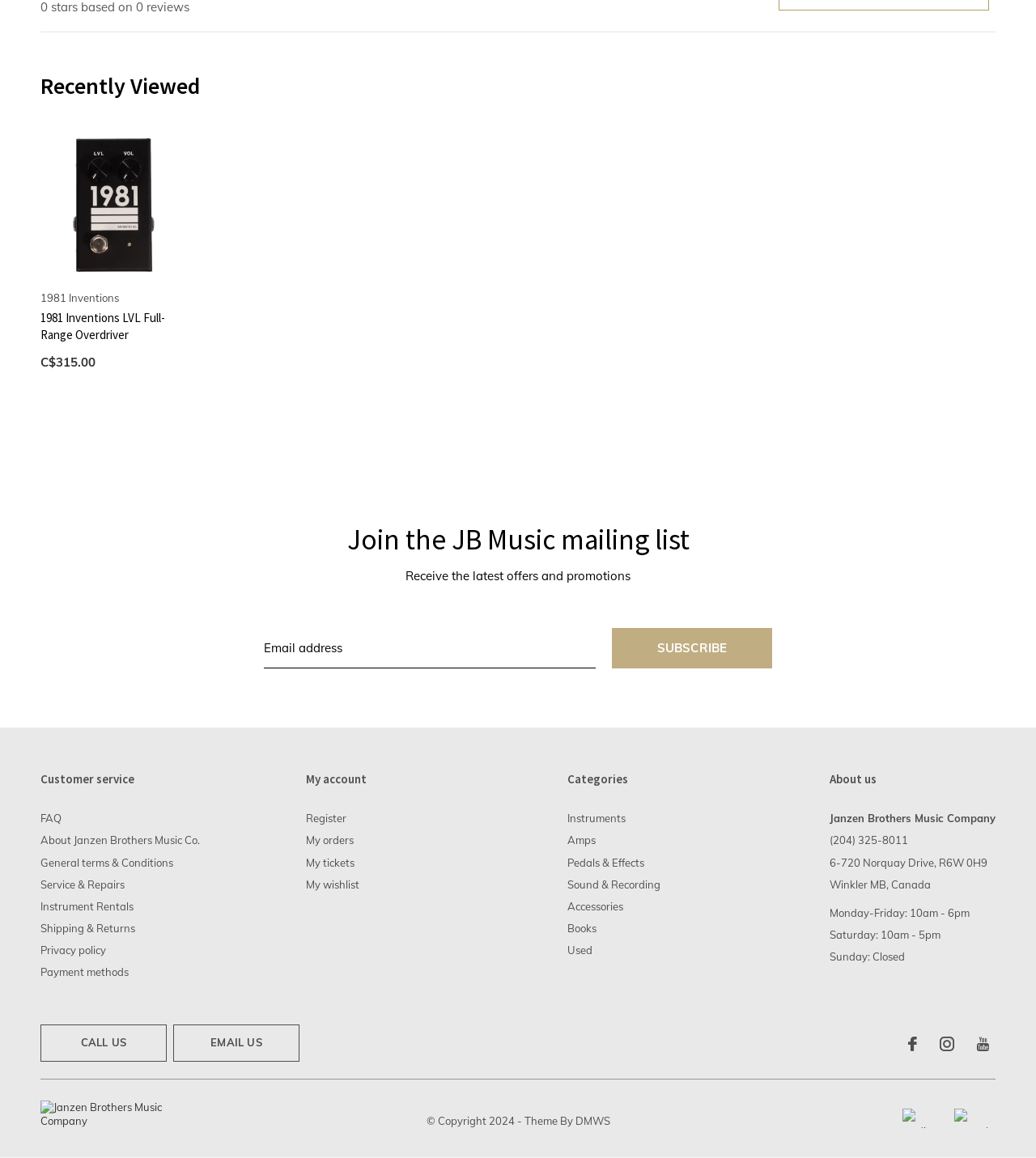What is the company name?
Answer with a single word or phrase, using the screenshot for reference.

Janzen Brothers Music Company